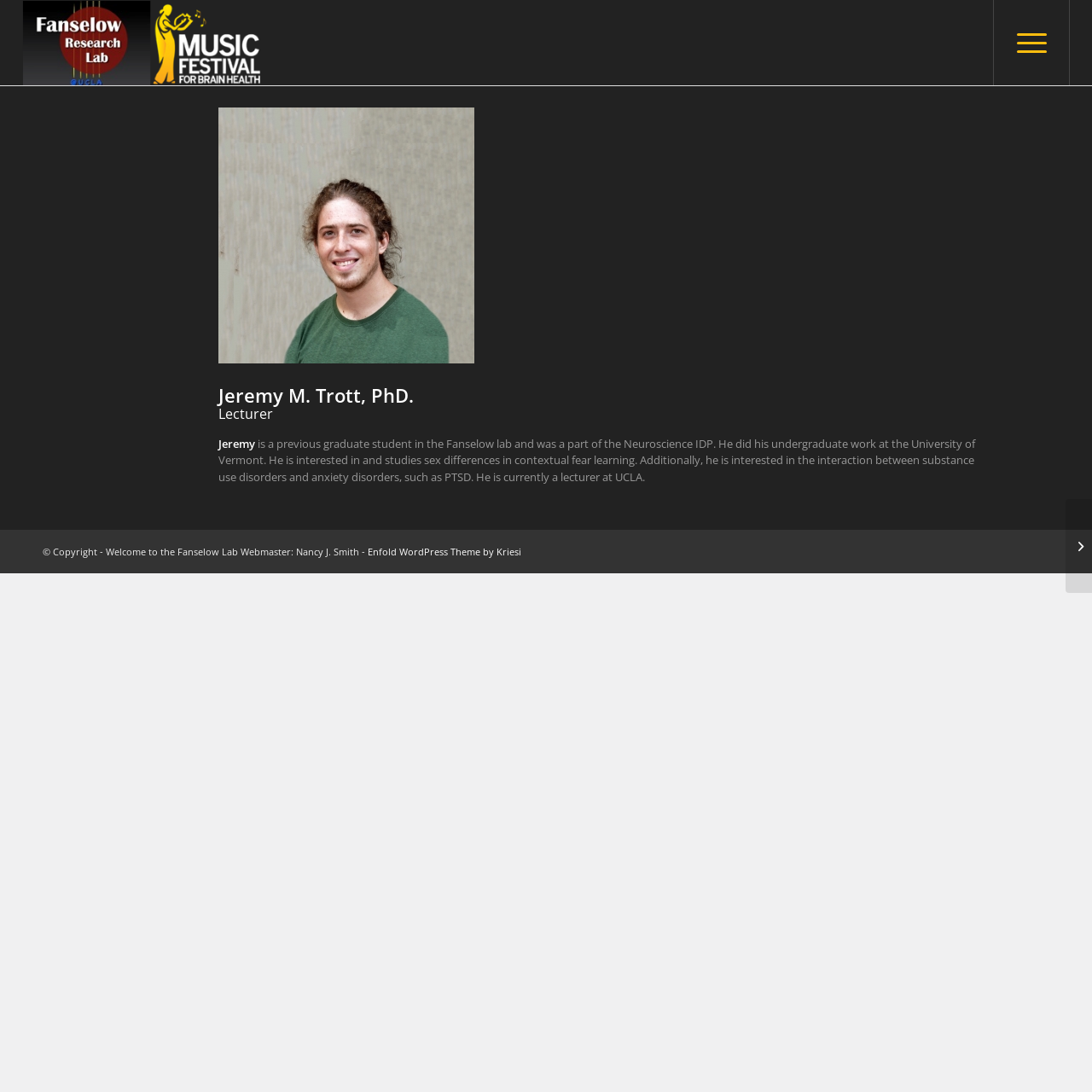Please determine the bounding box of the UI element that matches this description: Menu Menu. The coordinates should be given as (top-left x, top-left y, bottom-right x, bottom-right y), with all values between 0 and 1.

[0.91, 0.0, 0.98, 0.078]